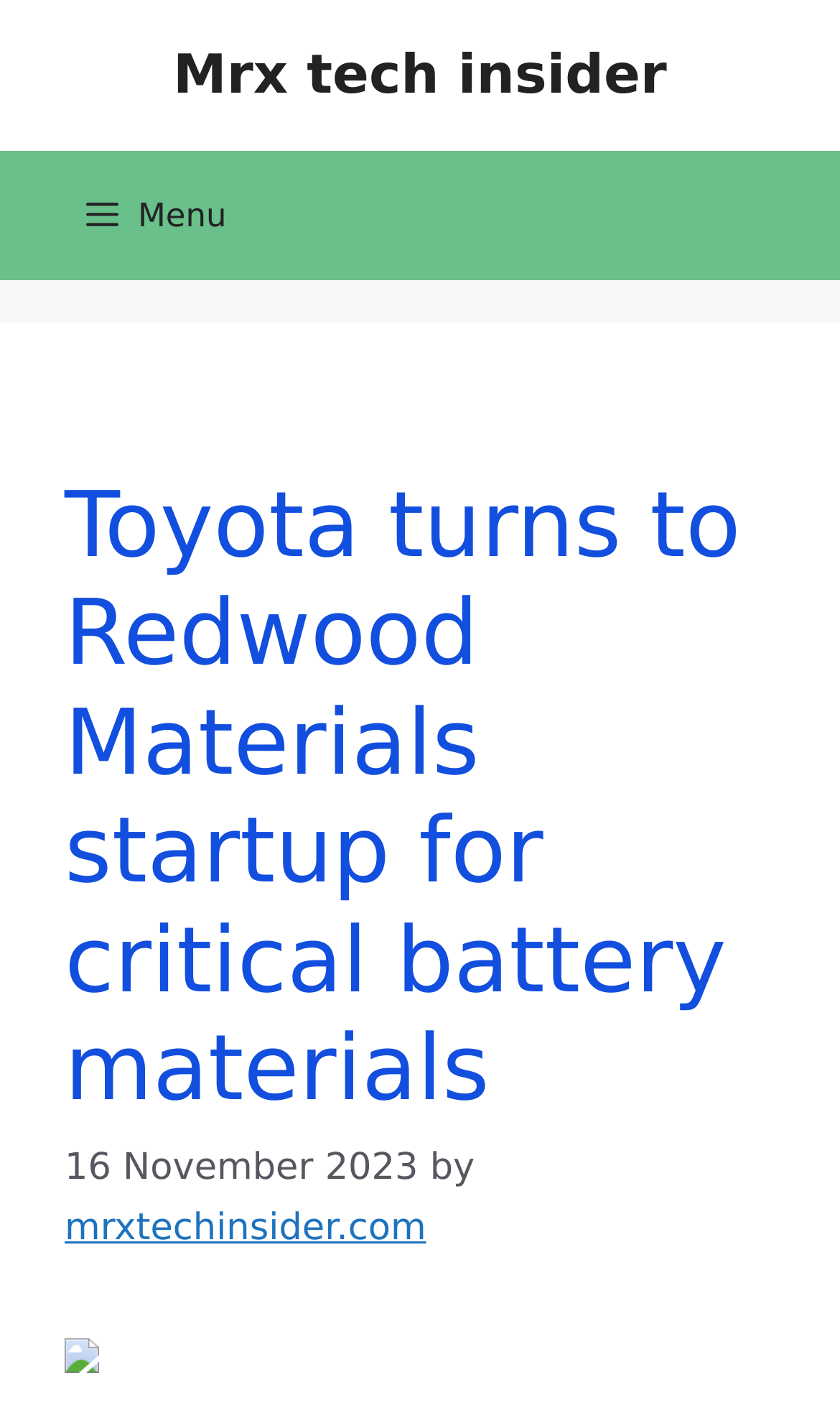Please look at the image and answer the question with a detailed explanation: What is the relationship between Toyota and Redwood Materials?

I inferred the answer by reading the heading element, which states 'Toyota turns to Redwood Materials startup for critical battery materials'.